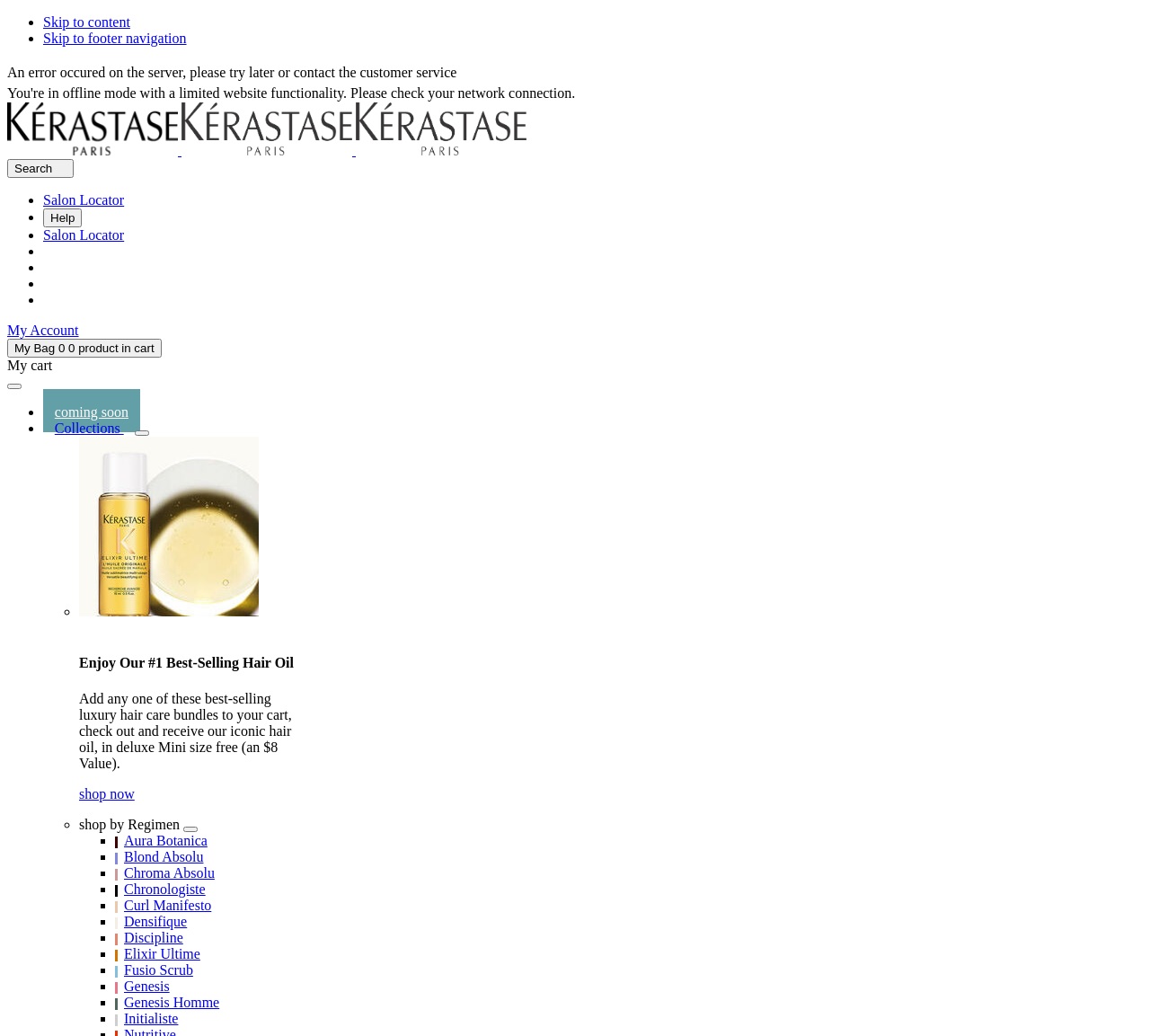Please answer the following question using a single word or phrase: 
How many images are on the webpage?

At least 2